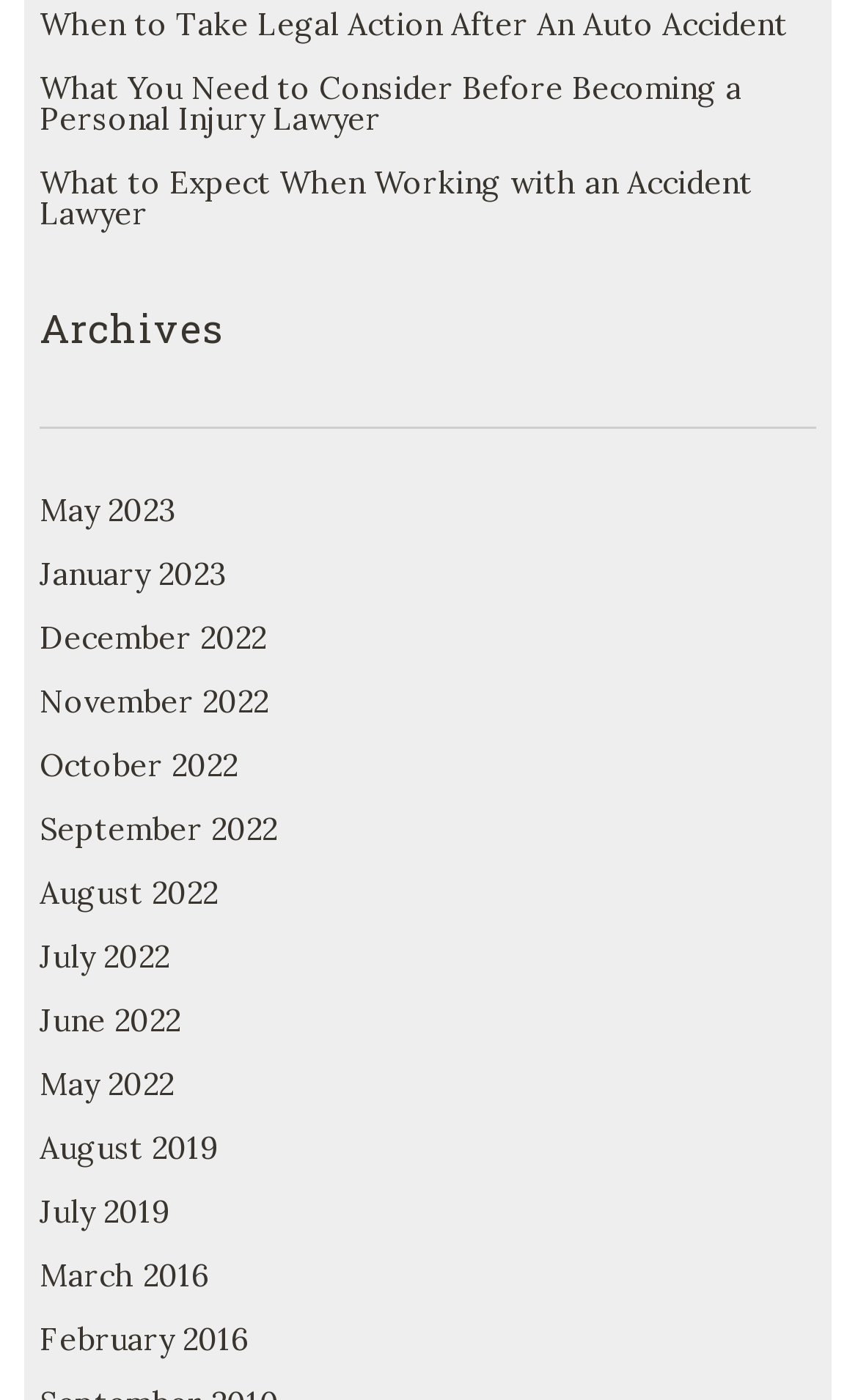Given the element description December 2022, predict the bounding box coordinates for the UI element in the webpage screenshot. The format should be (top-left x, top-left y, bottom-right x, bottom-right y), and the values should be between 0 and 1.

[0.046, 0.441, 0.31, 0.47]